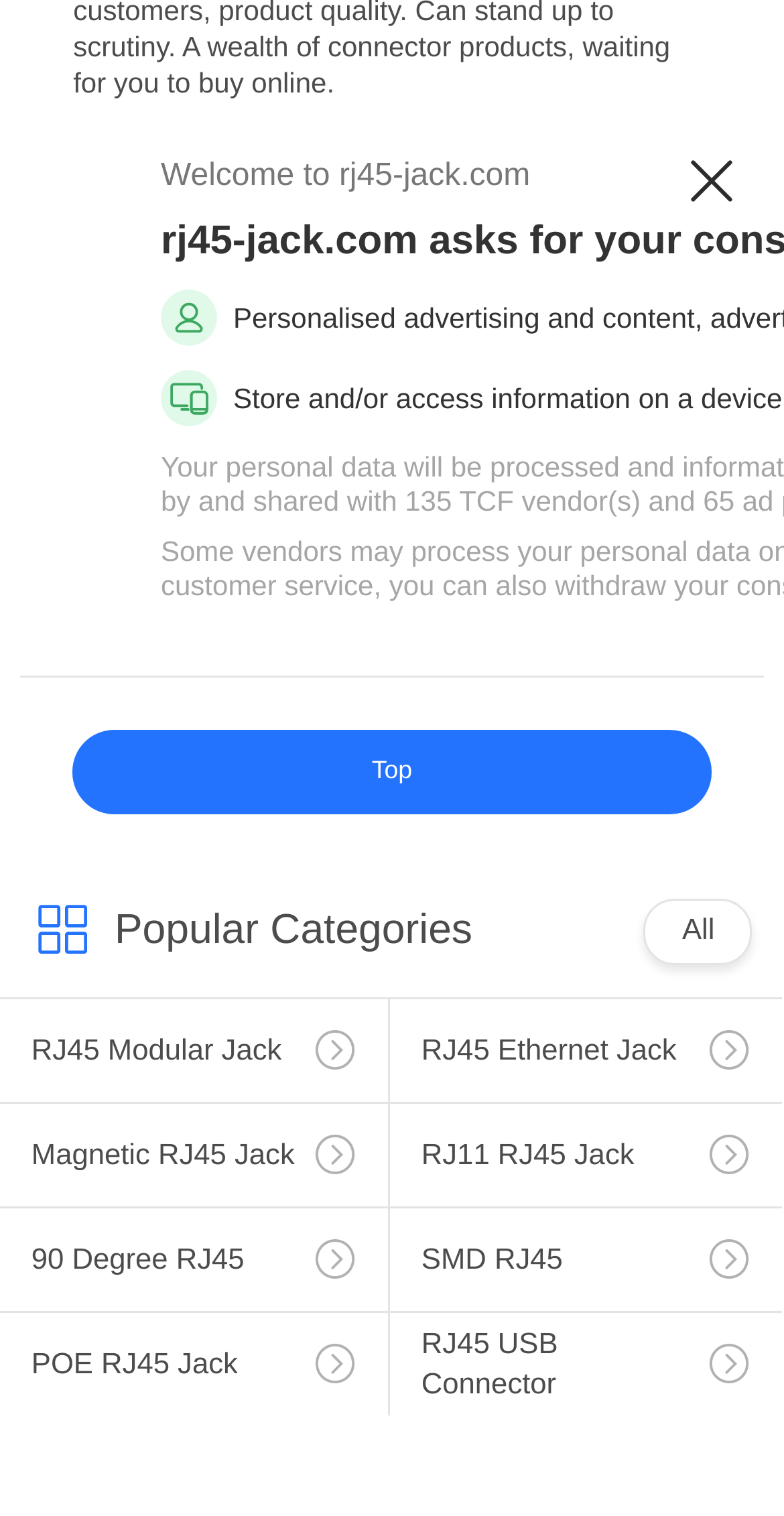How many types of RJ45 Jack are listed?
Based on the image, please offer an in-depth response to the question.

I counted the number of links with the 'RJ45' prefix and found 8 different types of RJ45 Jack listed, including RJ45 Modular Jack, RJ45 Ethernet Jack, Magnetic RJ45 Jack, and others.